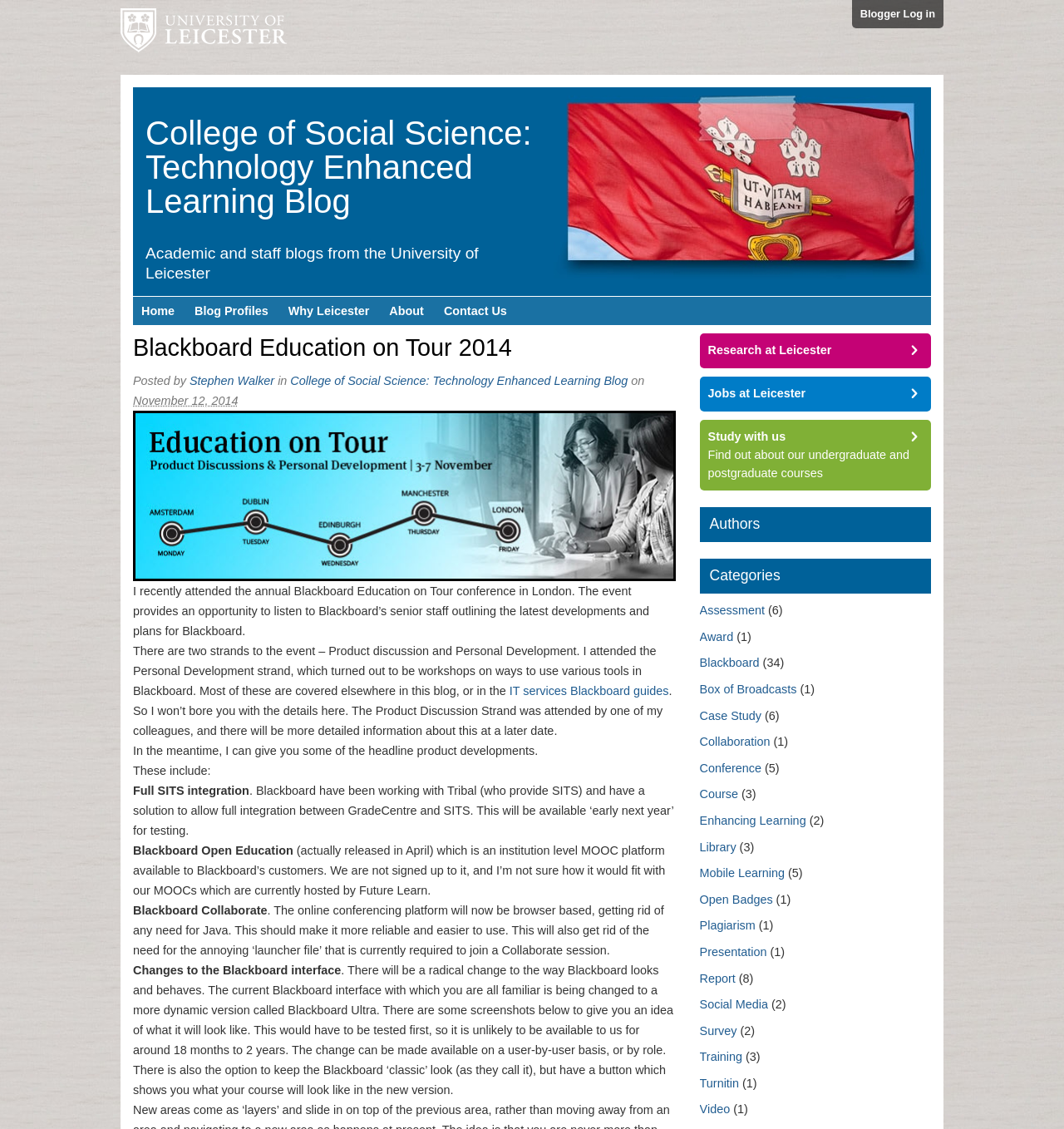Generate a detailed explanation of the webpage's features and information.

The webpage is about Blackboard Education on Tour 2014, a conference event. At the top, there is a link to the University of Leicester and an image of the university's logo. On the right side, there is a link to Blogger Log in. Below the university logo, there is a link to the College of Social Science: Technology Enhanced Learning Blog.

The main content of the webpage is a blog post about the Blackboard Education on Tour conference. The post is divided into sections, with headings and links to other related pages. The author of the post, Stephen Walker, is mentioned, along with the date of the post, November 12th, 2014.

The post discusses the conference, which had two strands: Product discussion and Personal Development. The author attended the Personal Development strand, which focused on workshops on using various tools in Blackboard. The post also mentions that the Product Discussion Strand was attended by one of the author's colleagues, and that more detailed information about this will be available later.

The post then goes on to discuss some of the headline product developments announced at the conference, including full SITS integration, Blackboard Open Education, and changes to the Blackboard interface. There are also links to other related pages, such as IT services Blackboard guides.

On the right side of the webpage, there are links to other sections of the blog, including Authors, Categories, and tags such as Assessment, Award, Blackboard, and more. There are also links to other university-related pages, such as Research at Leicester, Jobs at Leicester, and Study with us.